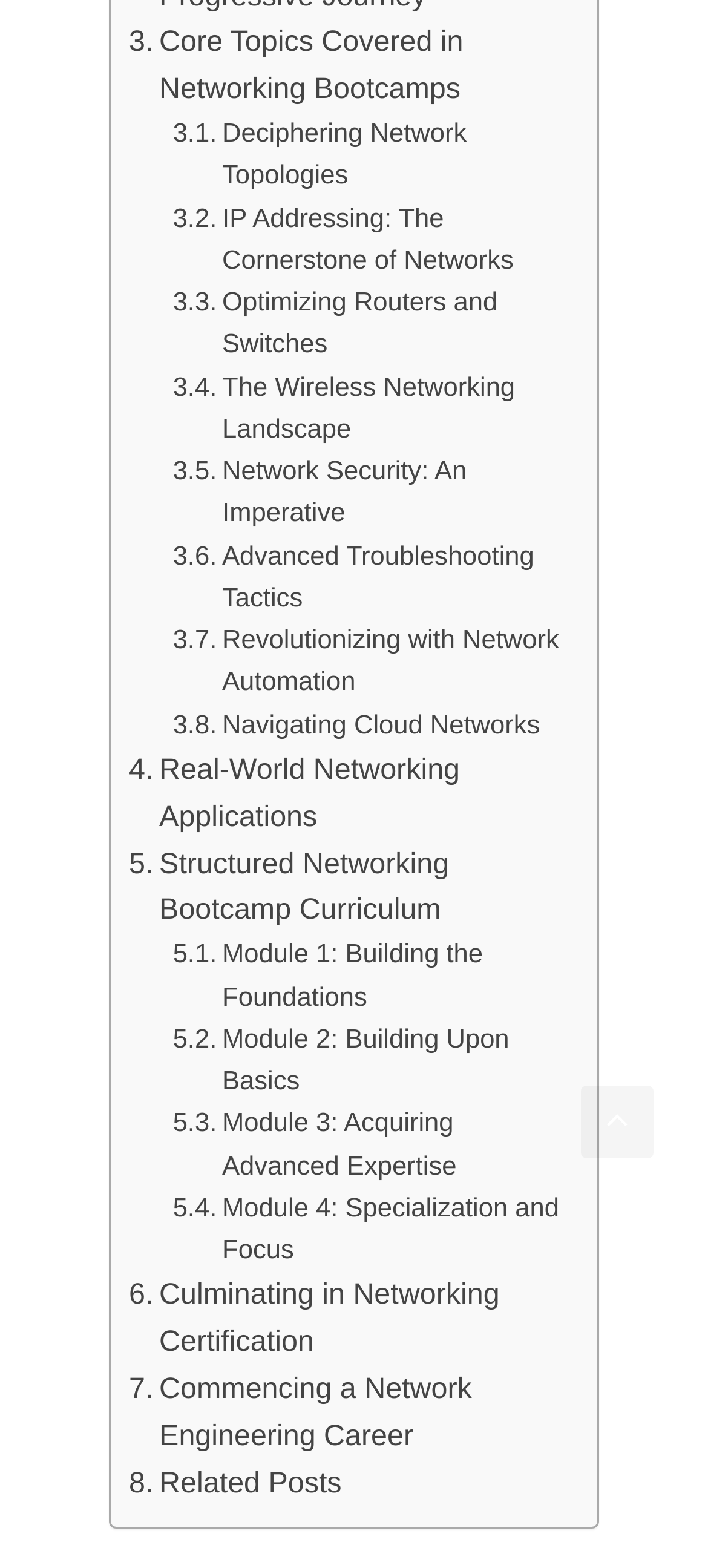Using the element description: "Related Posts", determine the bounding box coordinates. The coordinates should be in the format [left, top, right, bottom], with values between 0 and 1.

[0.182, 0.932, 0.483, 0.962]